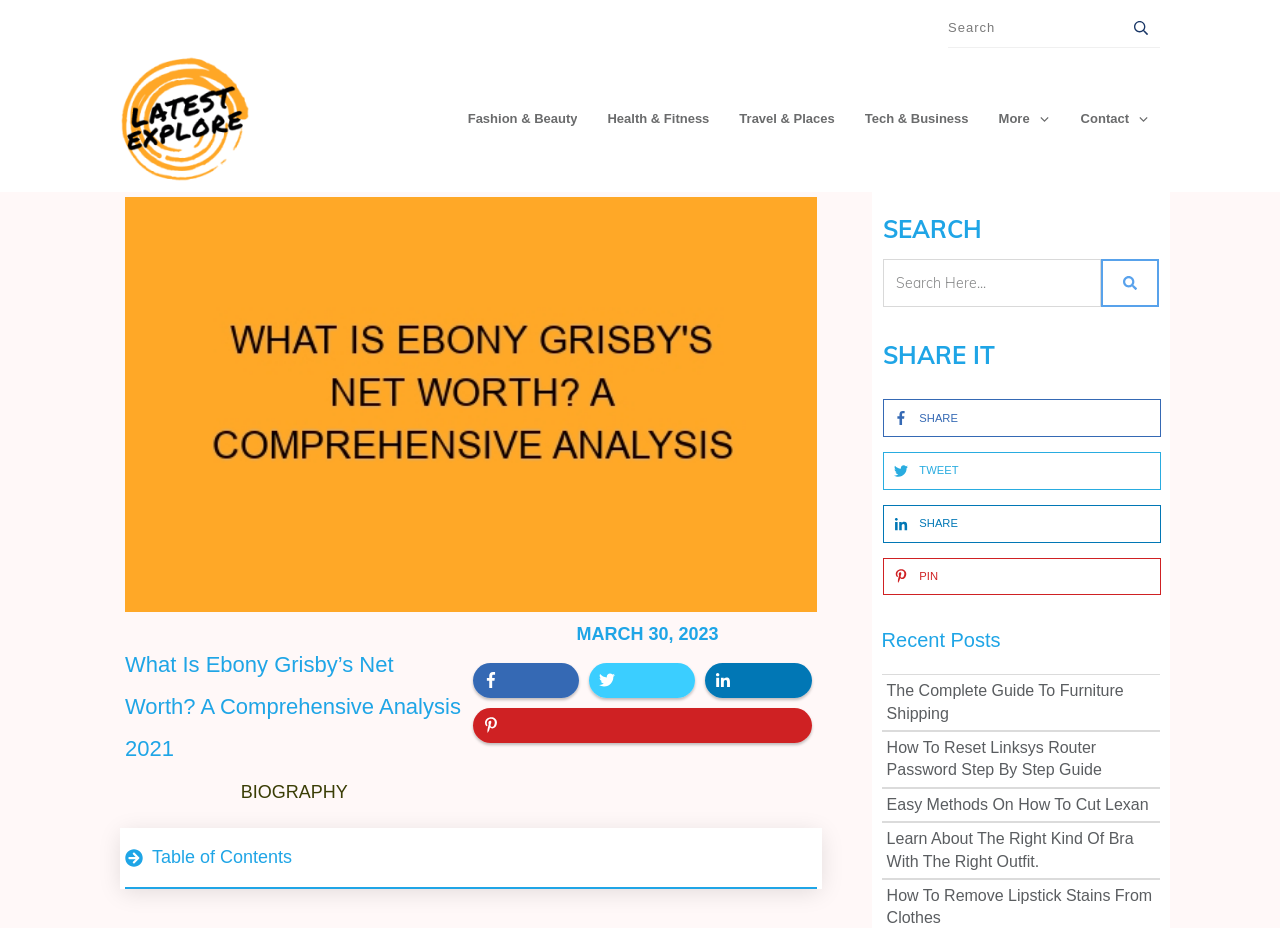What is the date mentioned on the webpage?
Answer the question using a single word or phrase, according to the image.

MARCH 30, 2023